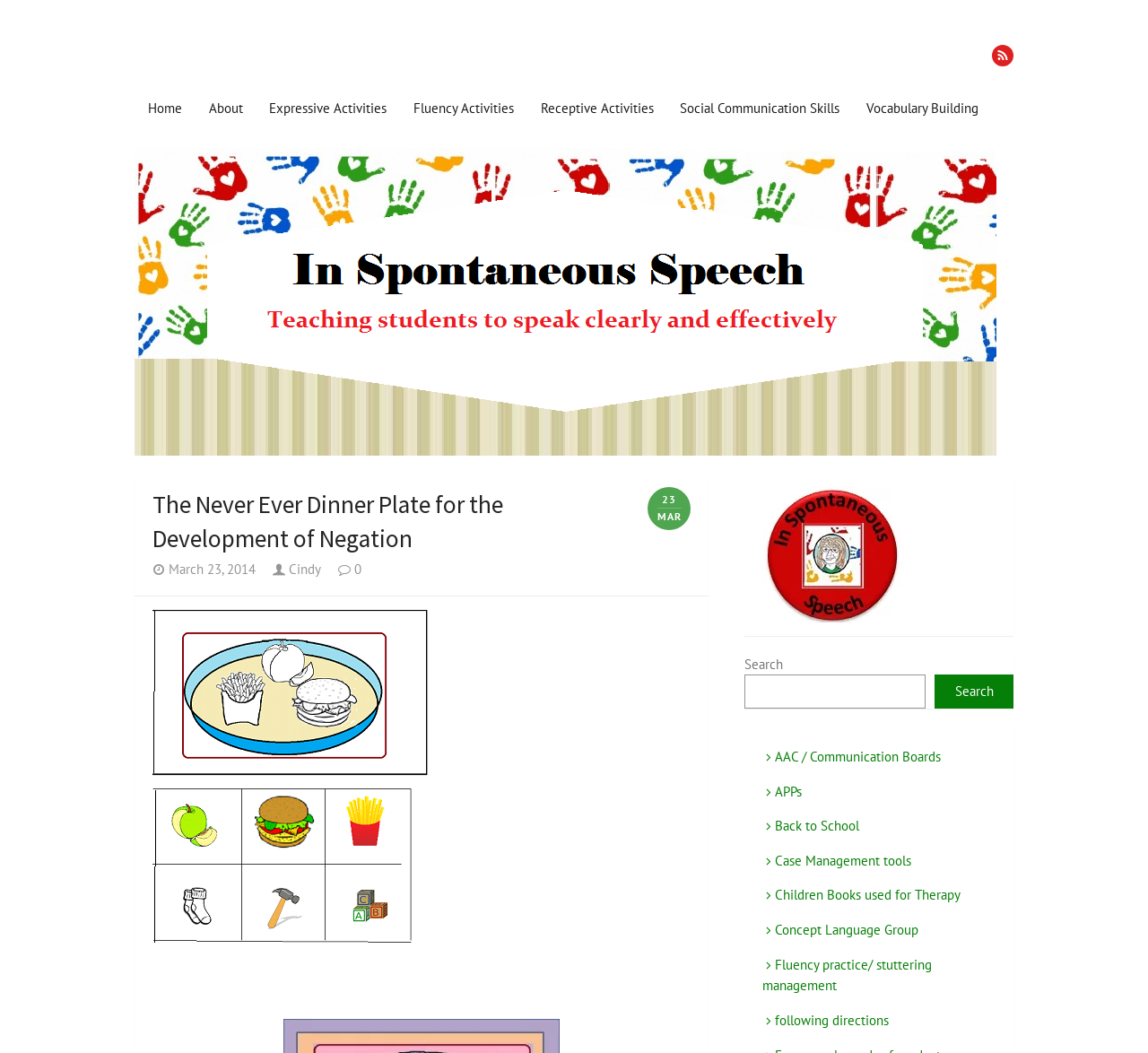Please determine the bounding box coordinates of the section I need to click to accomplish this instruction: "Explore the 'Fluency practice/stuttering management' category".

[0.664, 0.908, 0.812, 0.944]